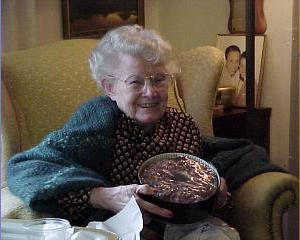Respond to the question with just a single word or phrase: 
What is highlighted in the background?

A picture on the wall